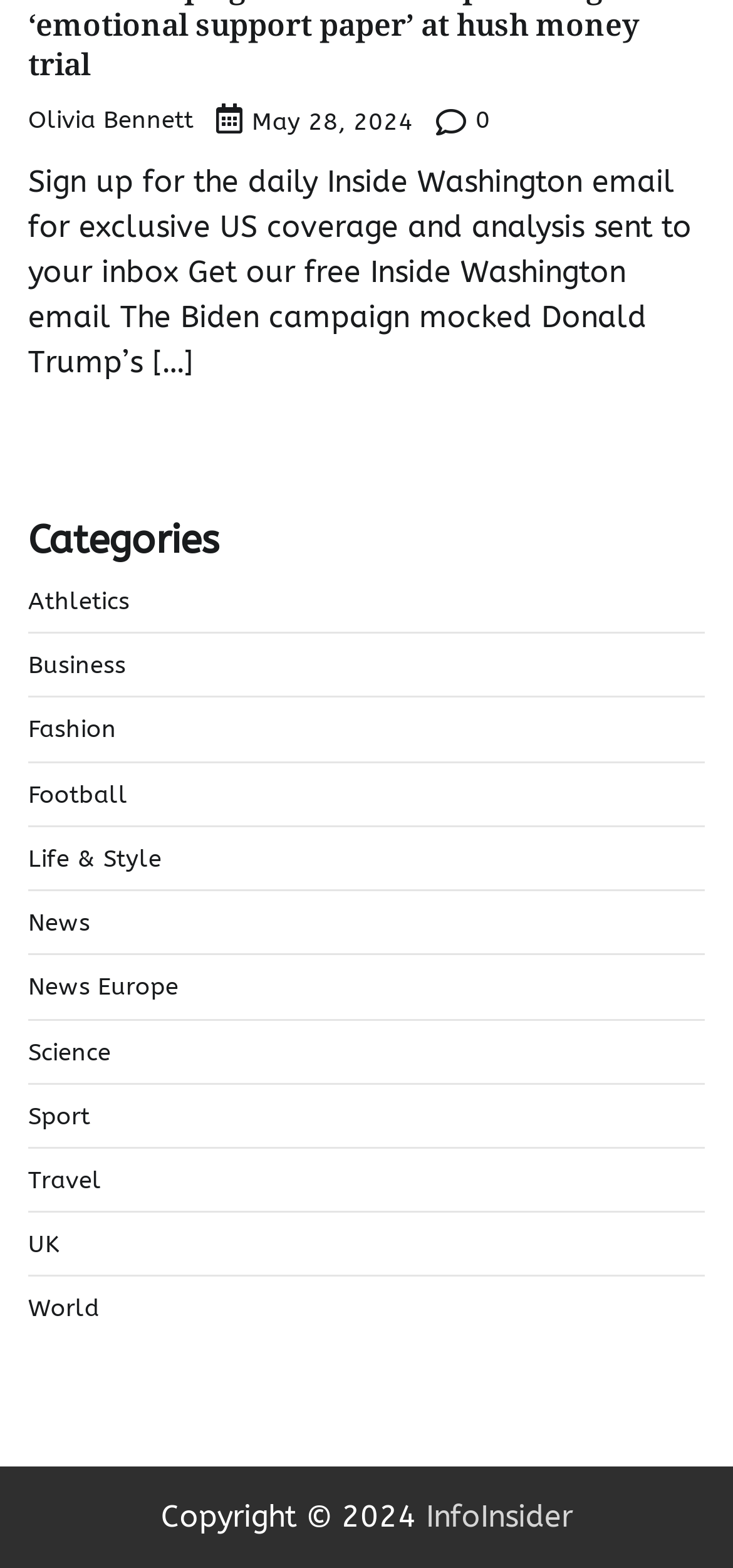Identify the bounding box coordinates for the element you need to click to achieve the following task: "Click on the 'Athletics' category". Provide the bounding box coordinates as four float numbers between 0 and 1, in the form [left, top, right, bottom].

[0.038, 0.374, 0.177, 0.392]